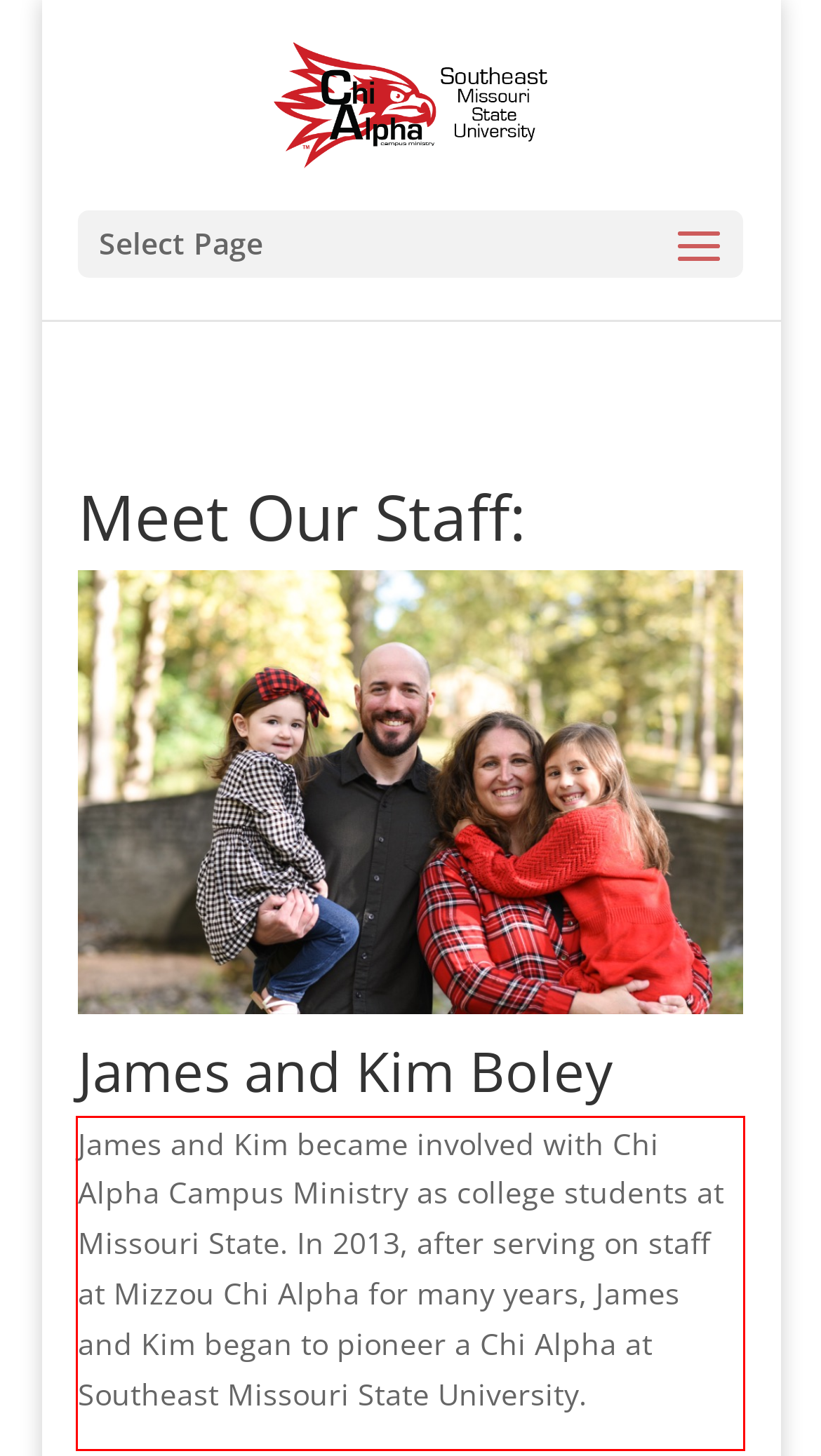Examine the webpage screenshot and use OCR to obtain the text inside the red bounding box.

James and Kim became involved with Chi Alpha Campus Ministry as college students at Missouri State. In 2013, after serving on staff at Mizzou Chi Alpha for many years, James and Kim began to pioneer a Chi Alpha at Southeast Missouri State University.